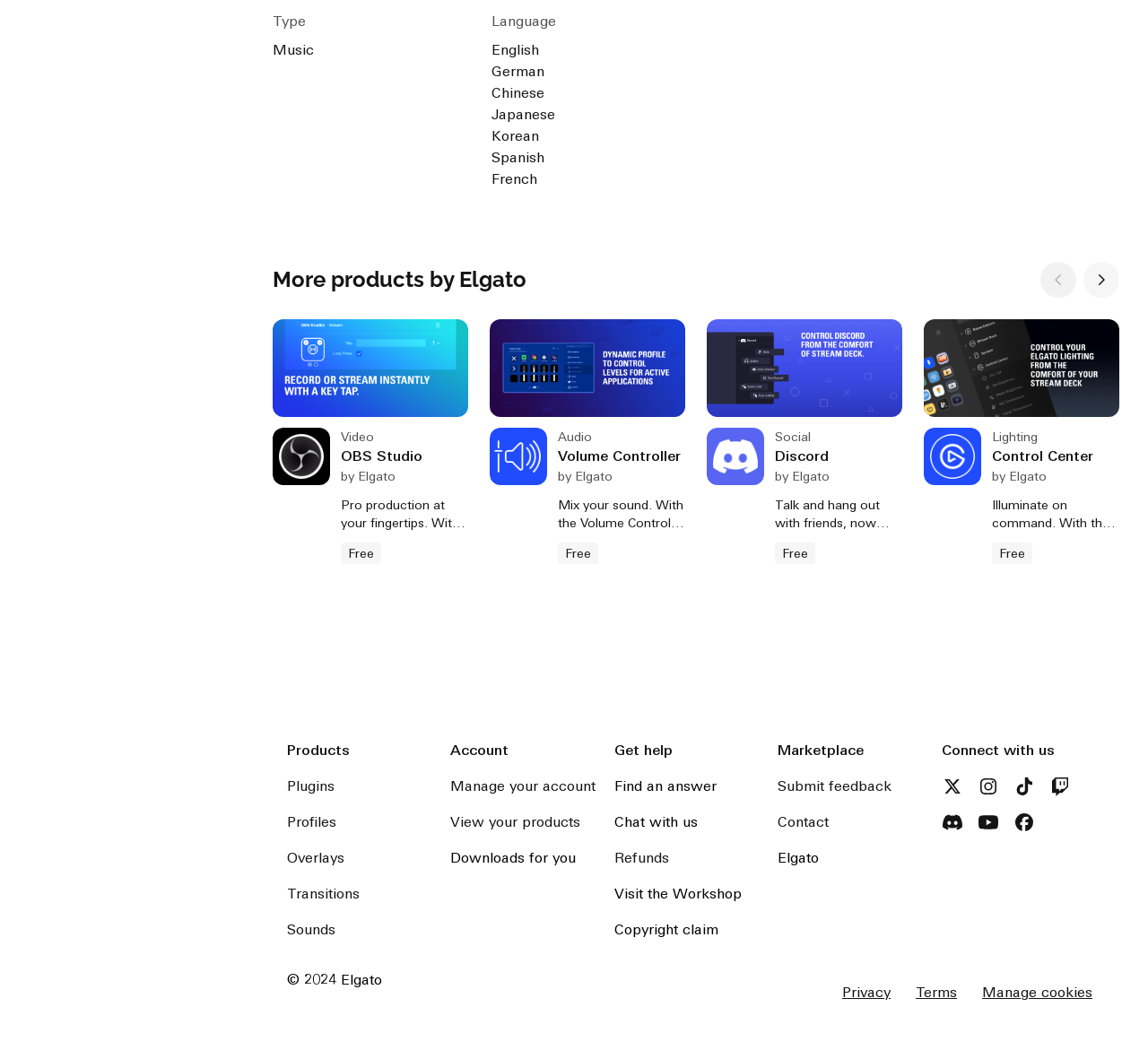Please mark the bounding box coordinates of the area that should be clicked to carry out the instruction: "Chat with the support team".

[0.535, 0.766, 0.608, 0.787]